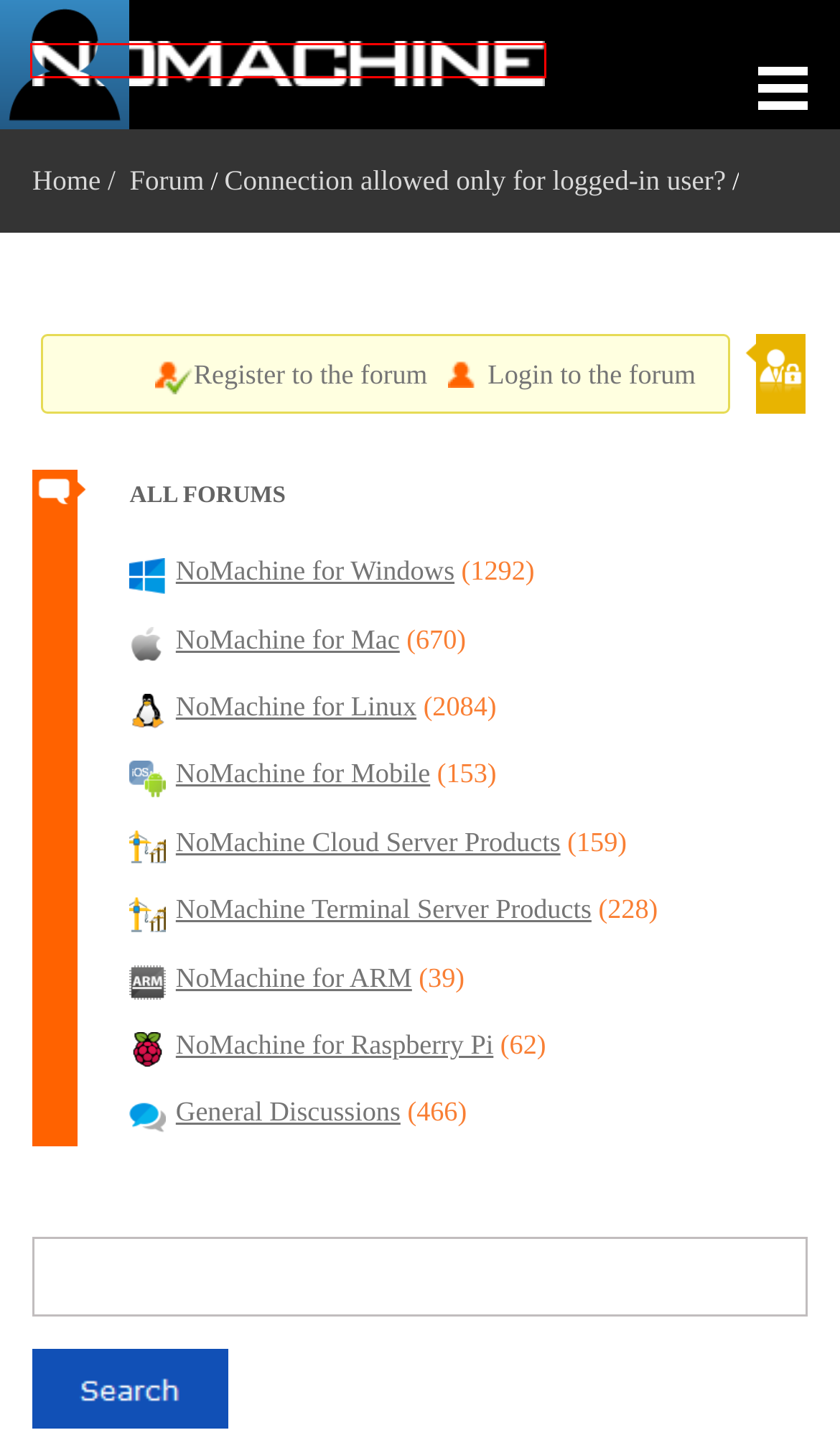You have a screenshot of a webpage with a red rectangle bounding box around a UI element. Choose the best description that matches the new page after clicking the element within the bounding box. The candidate descriptions are:
A. NoMachine Forum - NoMachine for Mac
B. NoMachine Forum - NoMachine Terminal Server Products
C. NoMachine Forum - NoMachine for Mobile
D. NoMachine - Free Remote Desktop for Everybody
E. NoMachine Forum - Connection allowed only for logged-in user?
F. NoMachine Forum - General Discussions
G. NoMachine Forum - NoMachine Cloud Server Products
H. NoMachine Forum - NoMachine for Raspberry Pi

D